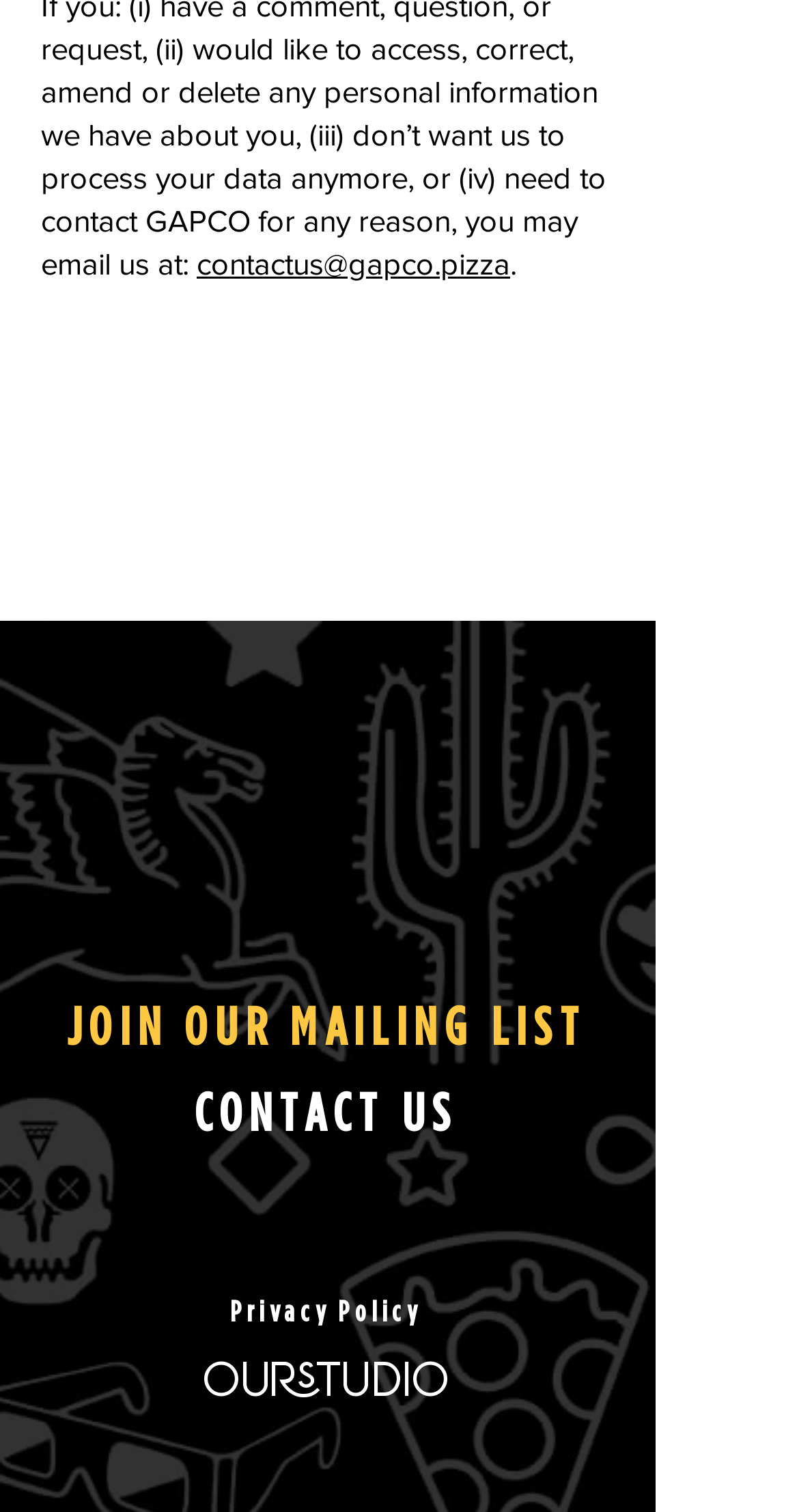Given the description Temperature Monitoring, predict the bounding box coordinates of the UI element. Ensure the coordinates are in the format (top-left x, top-left y, bottom-right x, bottom-right y) and all values are between 0 and 1.

None